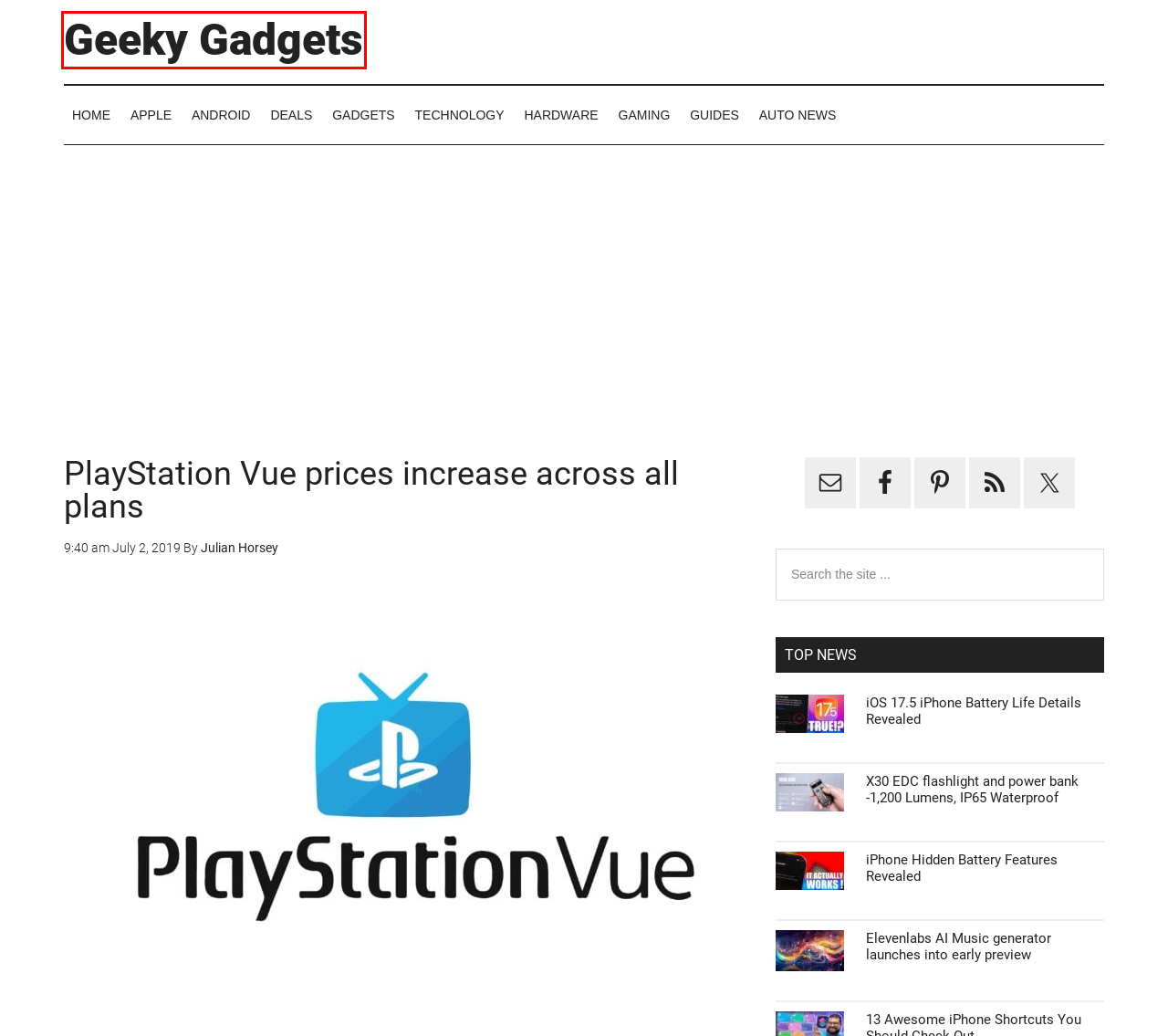You are provided with a screenshot of a webpage that has a red bounding box highlighting a UI element. Choose the most accurate webpage description that matches the new webpage after clicking the highlighted element. Here are your choices:
A. Auto News - Geeky Gadgets
B. Geeky Gadgets - The Latest Technology News
C. Apple - Geeky Gadgets
D. Guides - Geeky Gadgets
E. X30 EDC flashlight and power bank -1,200 Lumens IP65 - Geeky Gadgets
F. Technology News - Geeky Gadgets
G. Hardware - Geeky Gadgets
H. Gaming News - Geeky Gadgets

B